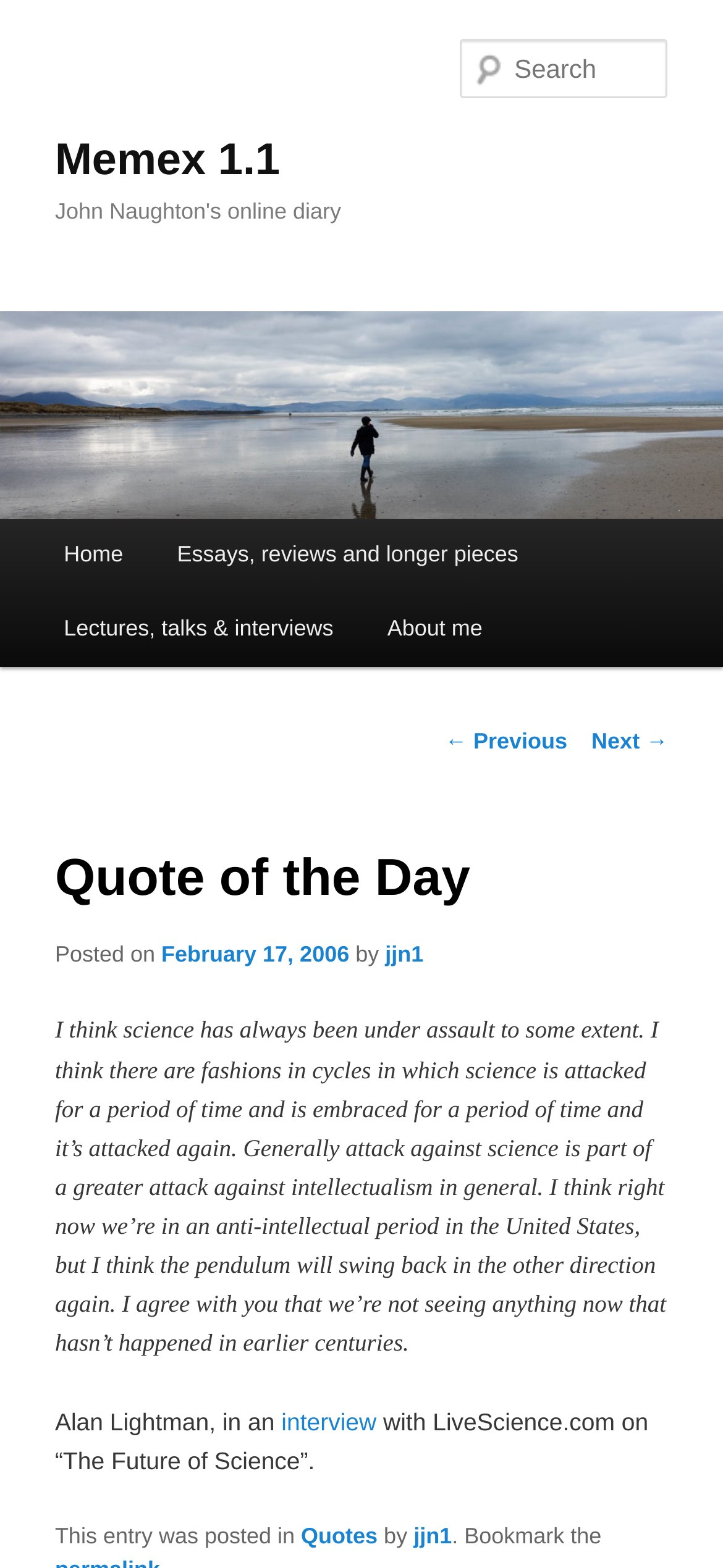What is the quote of the day about?
Give a detailed and exhaustive answer to the question.

I found the answer by reading the blockquote element which contains the quote of the day. The quote mentions science and intellectualism, so I inferred that the quote is about these topics.